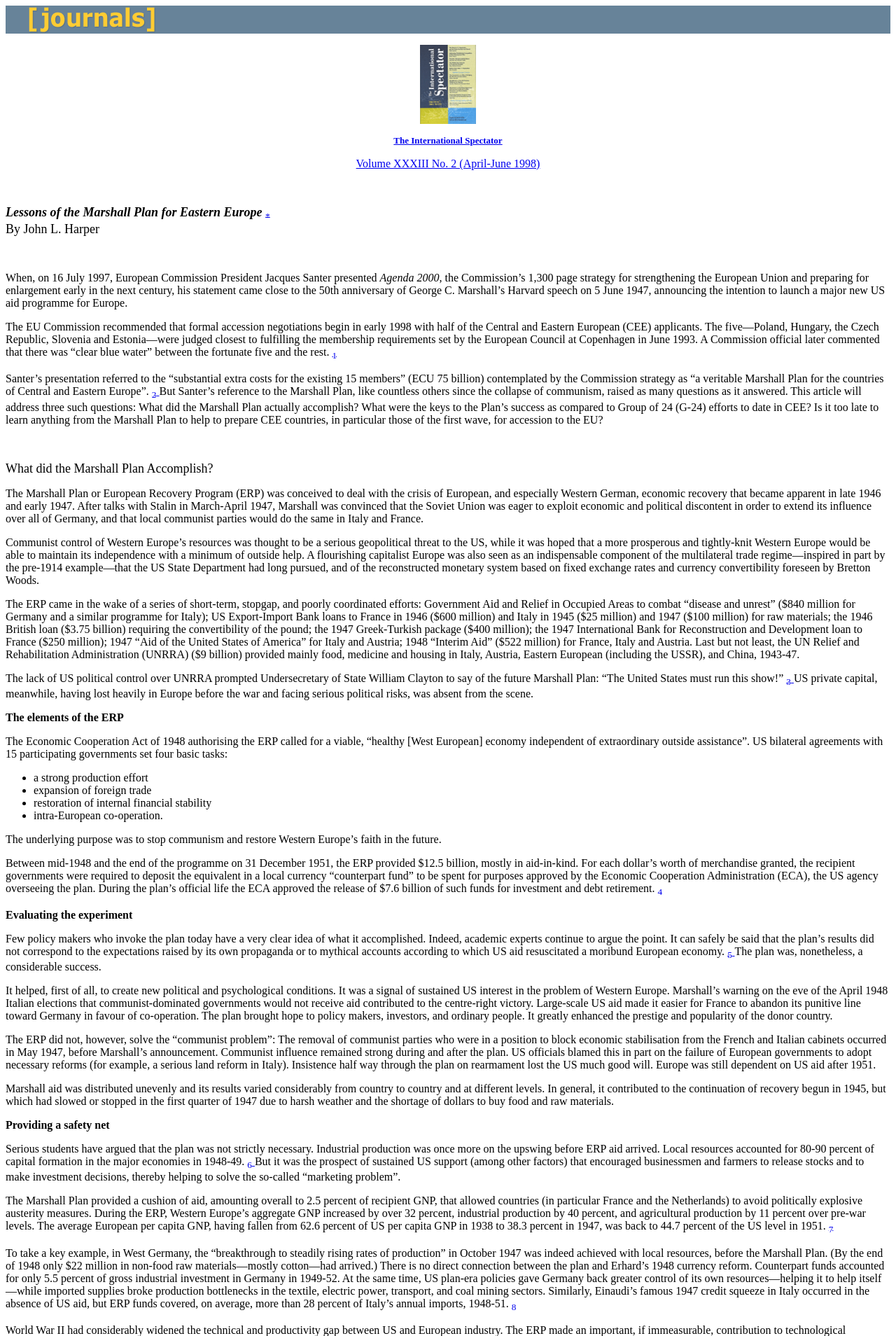Please provide a comprehensive answer to the question based on the screenshot: What is the title of the article?

The title of the article can be found at the top of the webpage, which is 'Lessons of the Marshall Plan for Eastern Europe'. This title is also mentioned in the meta description of the webpage.